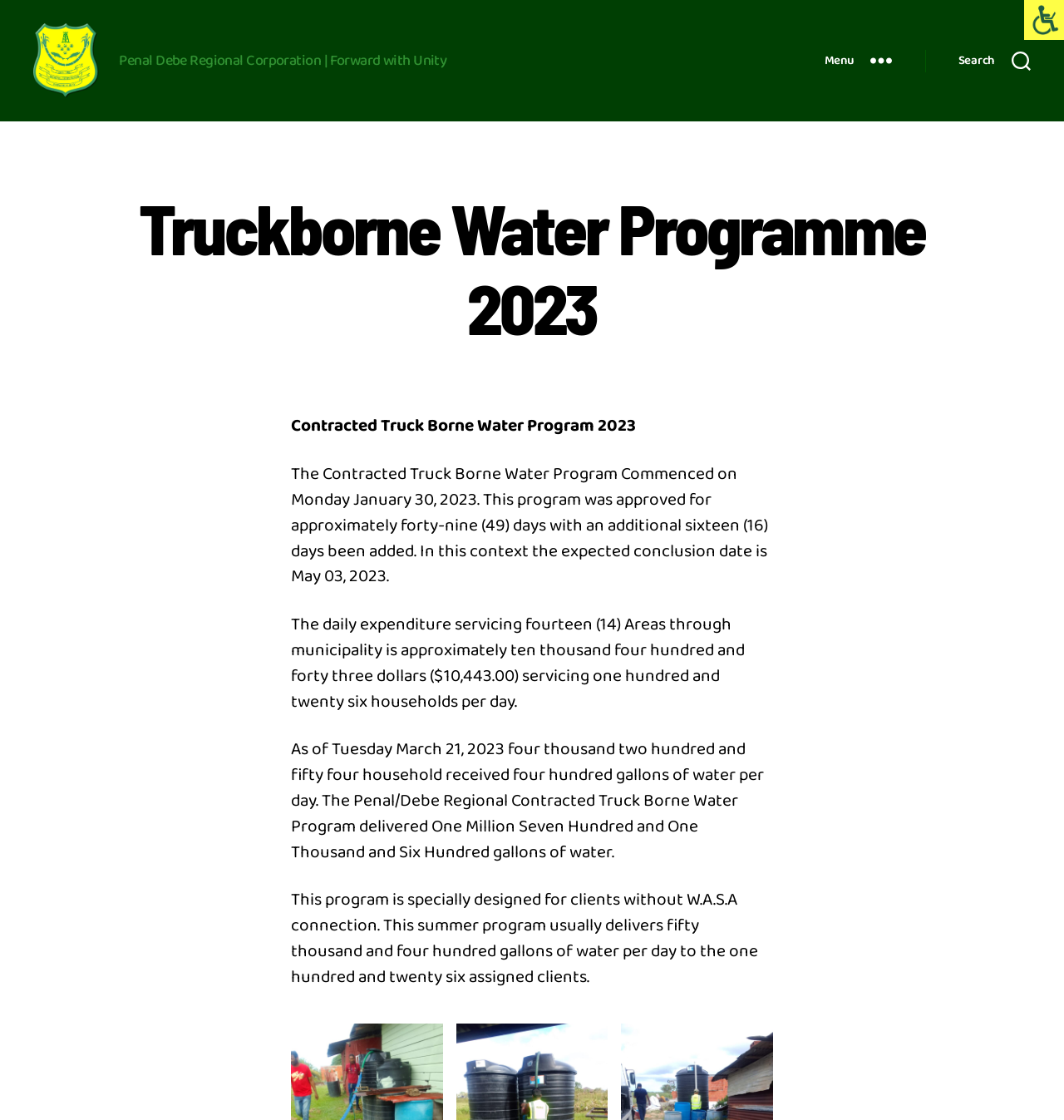What is the purpose of the Contracted Truck Borne Water Program?
Please answer the question with a single word or phrase, referencing the image.

For clients without W.A.S.A connection